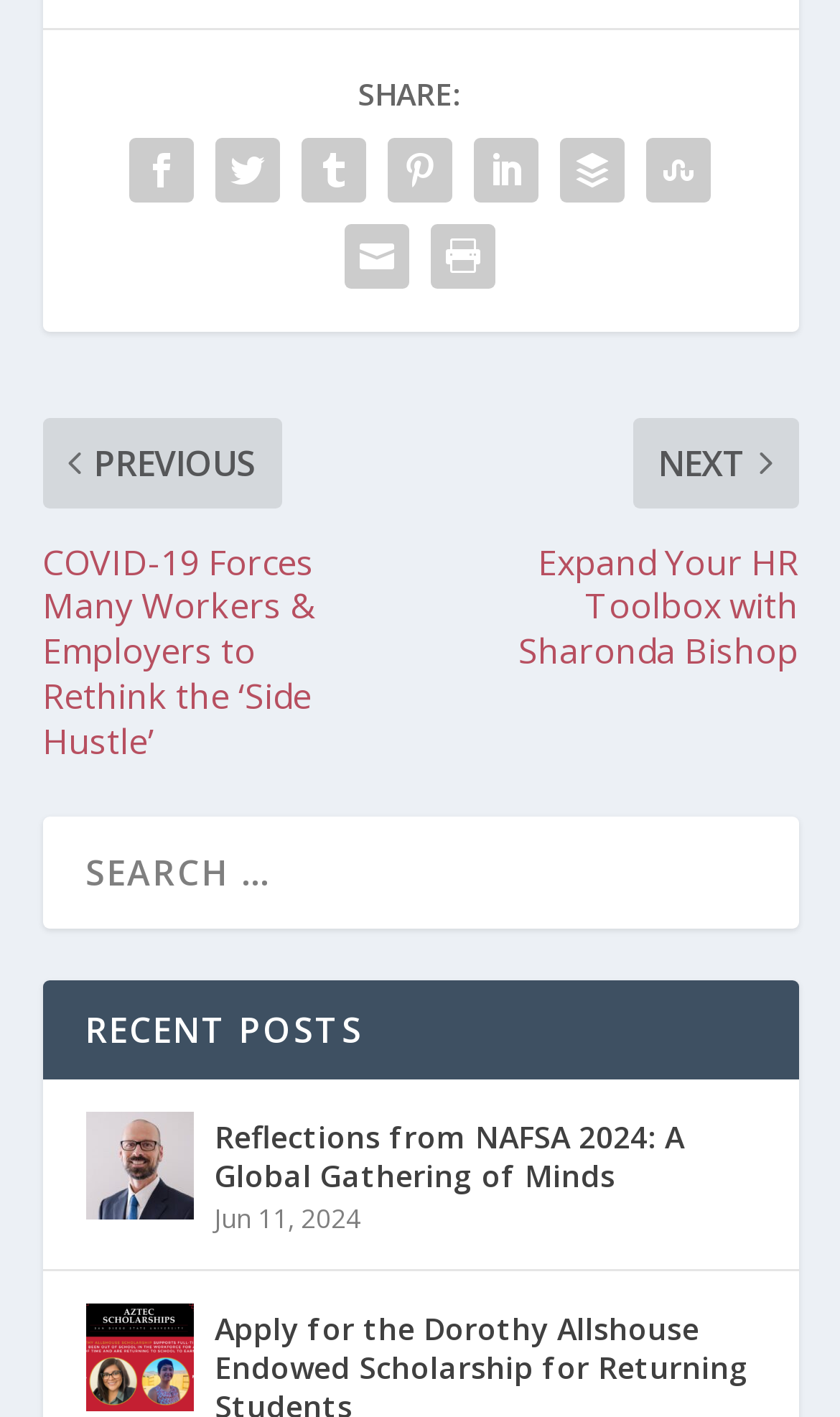How many blog posts are displayed on the webpage?
Using the visual information from the image, give a one-word or short-phrase answer.

2